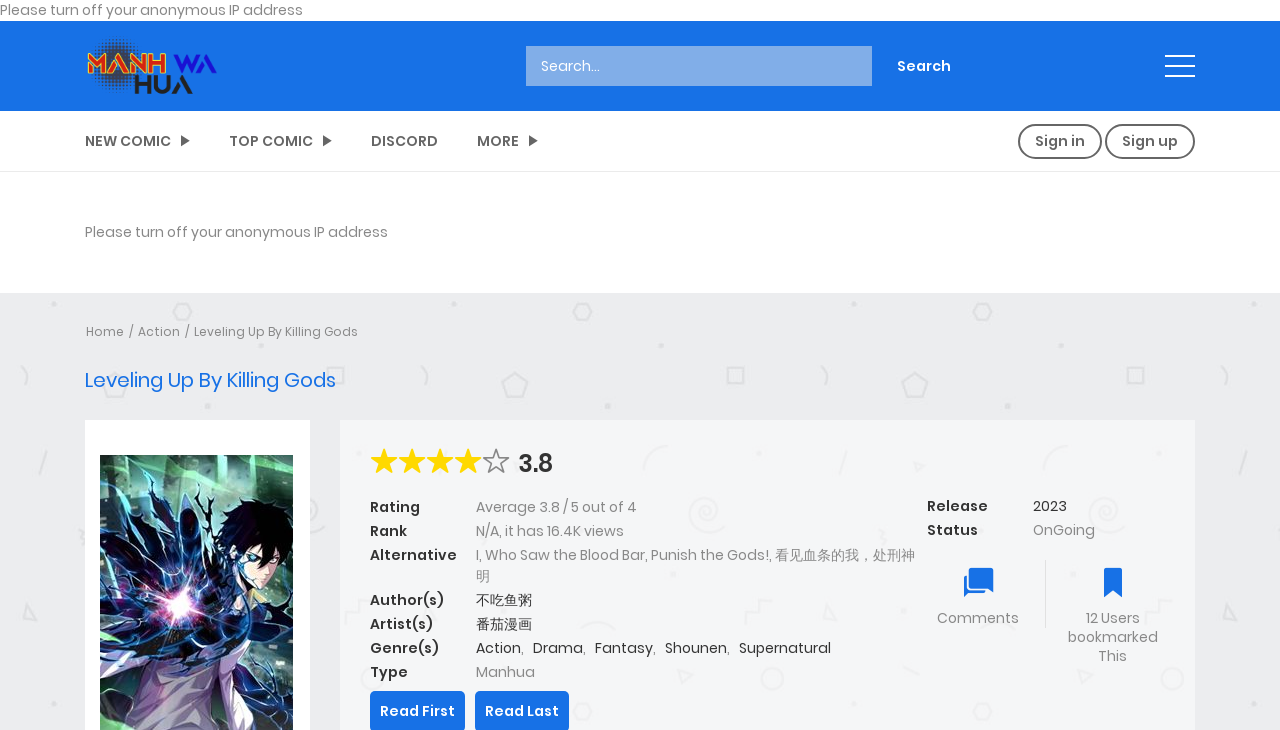Please determine the bounding box of the UI element that matches this description: Supernatural. The coordinates should be given as (top-left x, top-left y, bottom-right x, bottom-right y), with all values between 0 and 1.

[0.577, 0.817, 0.649, 0.844]